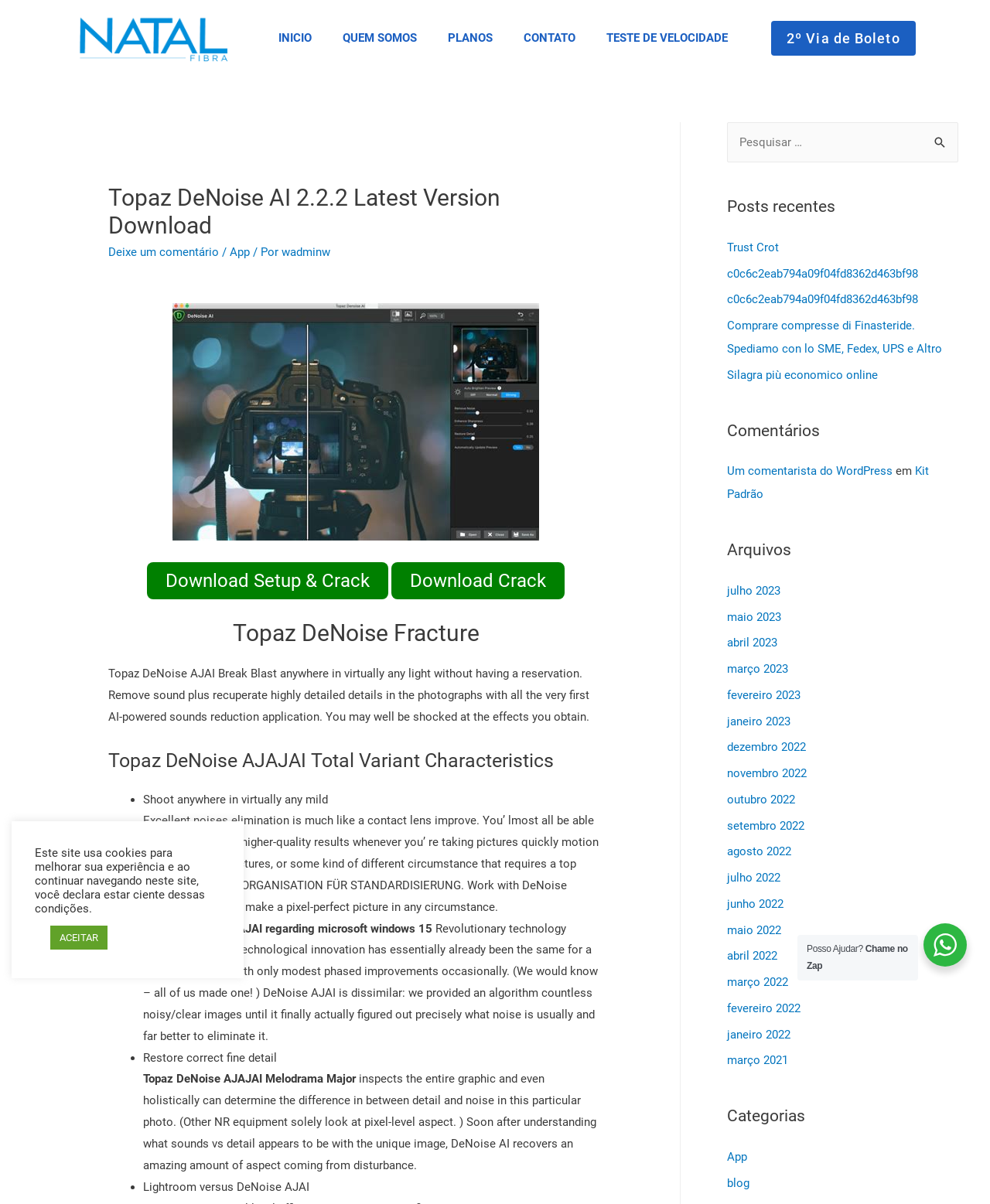Can you pinpoint the bounding box coordinates for the clickable element required for this instruction: "Leave a comment"? The coordinates should be four float numbers between 0 and 1, i.e., [left, top, right, bottom].

[0.109, 0.204, 0.221, 0.215]